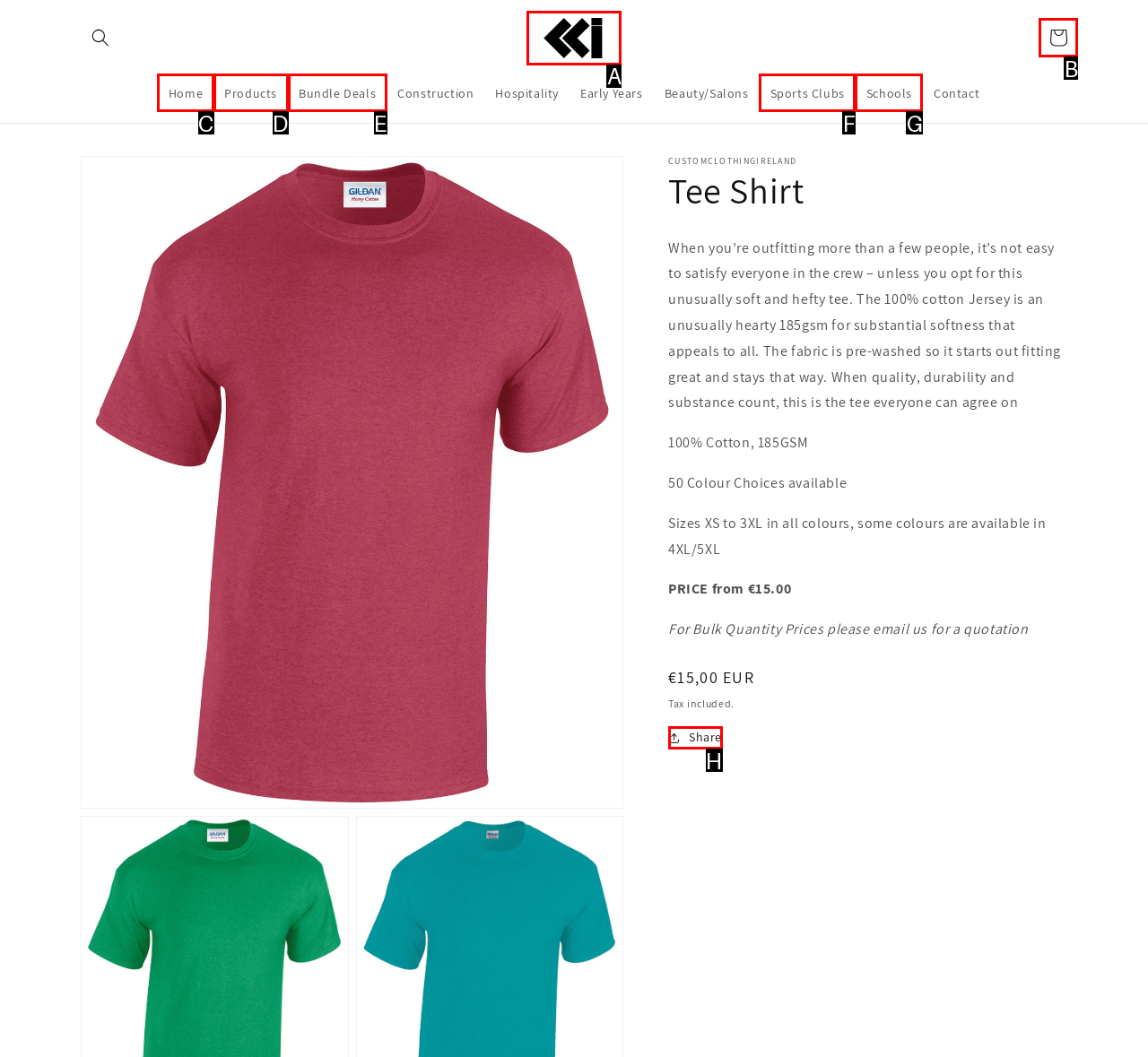What option should you select to complete this task: View Cart? Indicate your answer by providing the letter only.

B